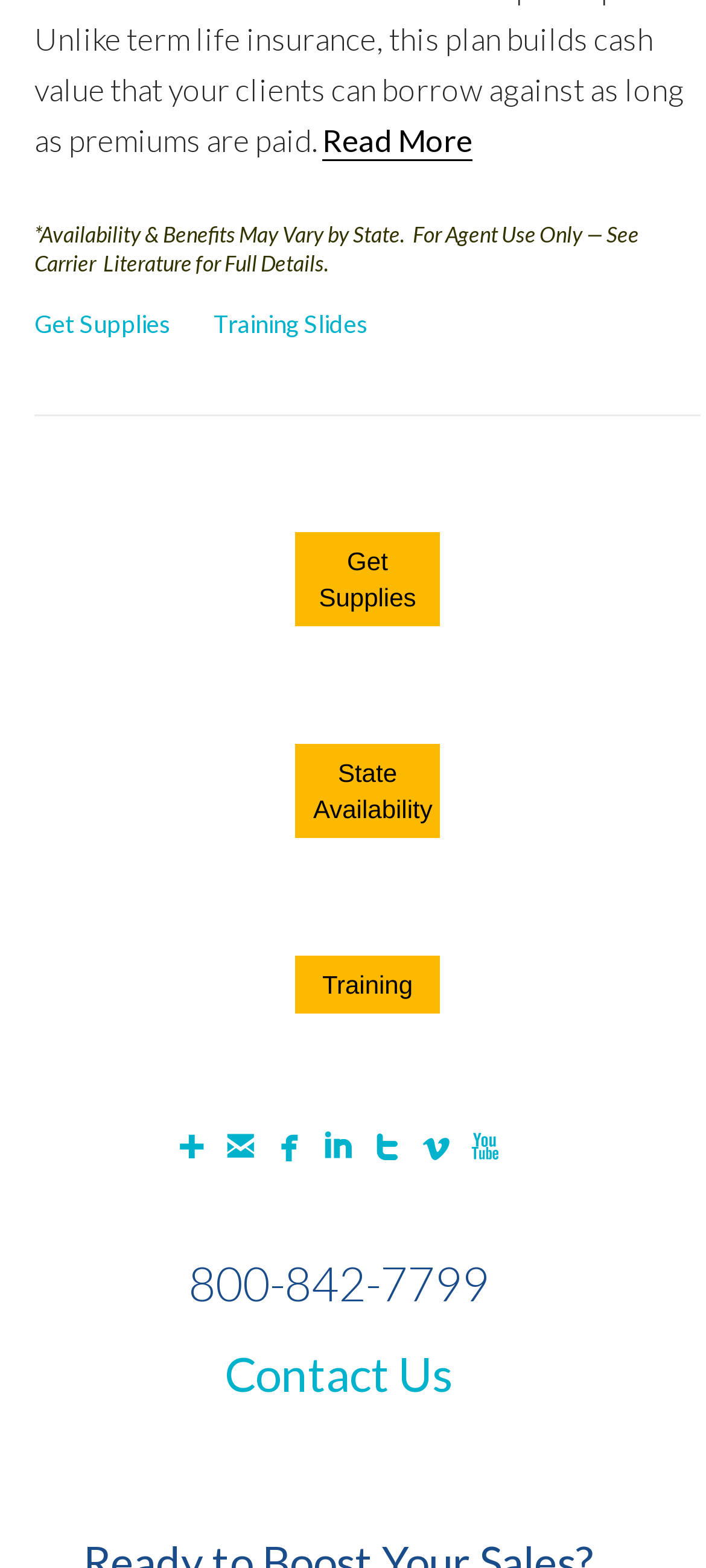Please specify the bounding box coordinates of the clickable section necessary to execute the following command: "Check state availability".

[0.418, 0.492, 0.623, 0.512]